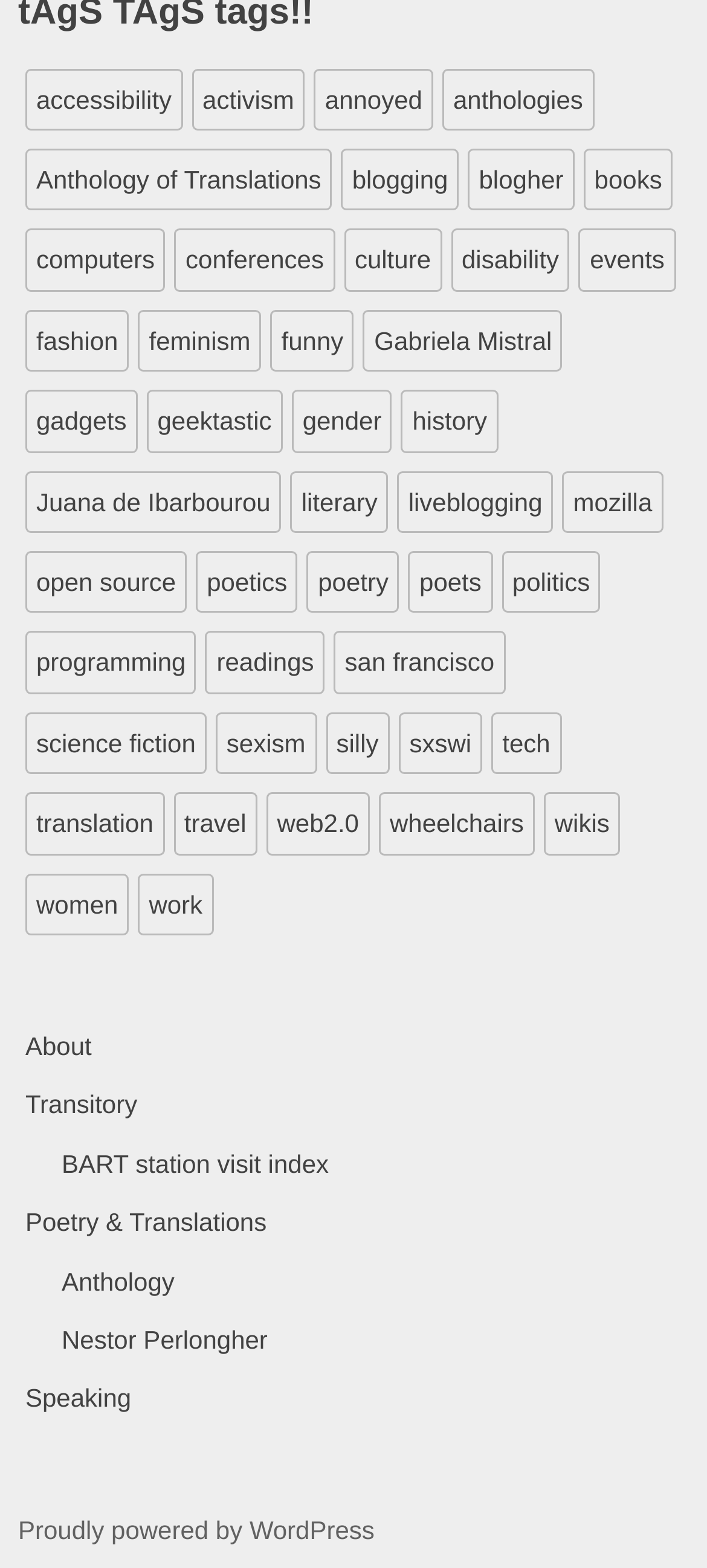What is the theme of the link 'Gabriela Mistral'?
Based on the screenshot, give a detailed explanation to answer the question.

Based on the context of the link 'Gabriela Mistral', I inferred that it is related to literary or poetry, as Gabriela Mistral is a famous poet.